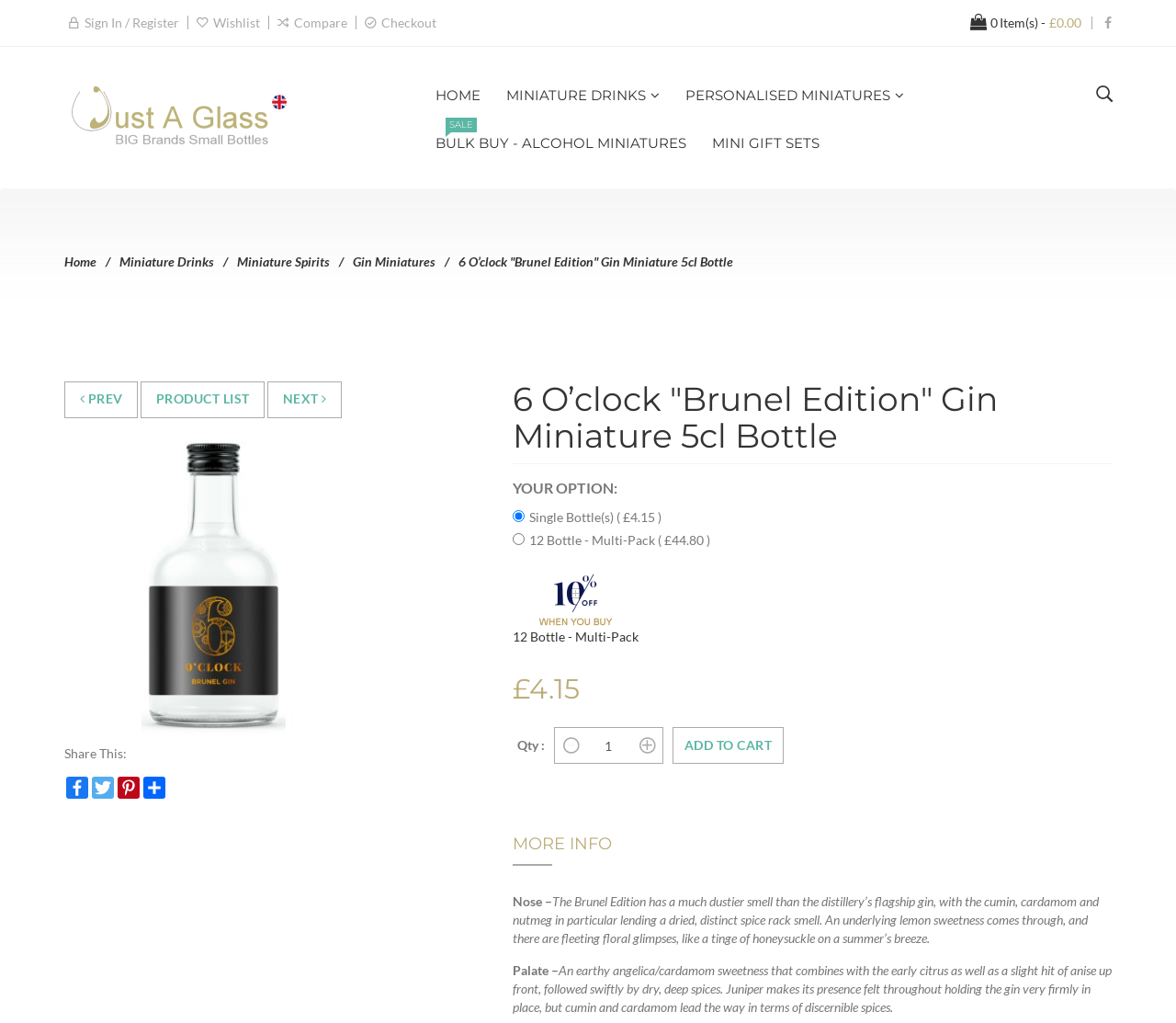Please find the bounding box coordinates of the element that you should click to achieve the following instruction: "Go to home page". The coordinates should be presented as four float numbers between 0 and 1: [left, top, right, bottom].

[0.359, 0.068, 0.42, 0.115]